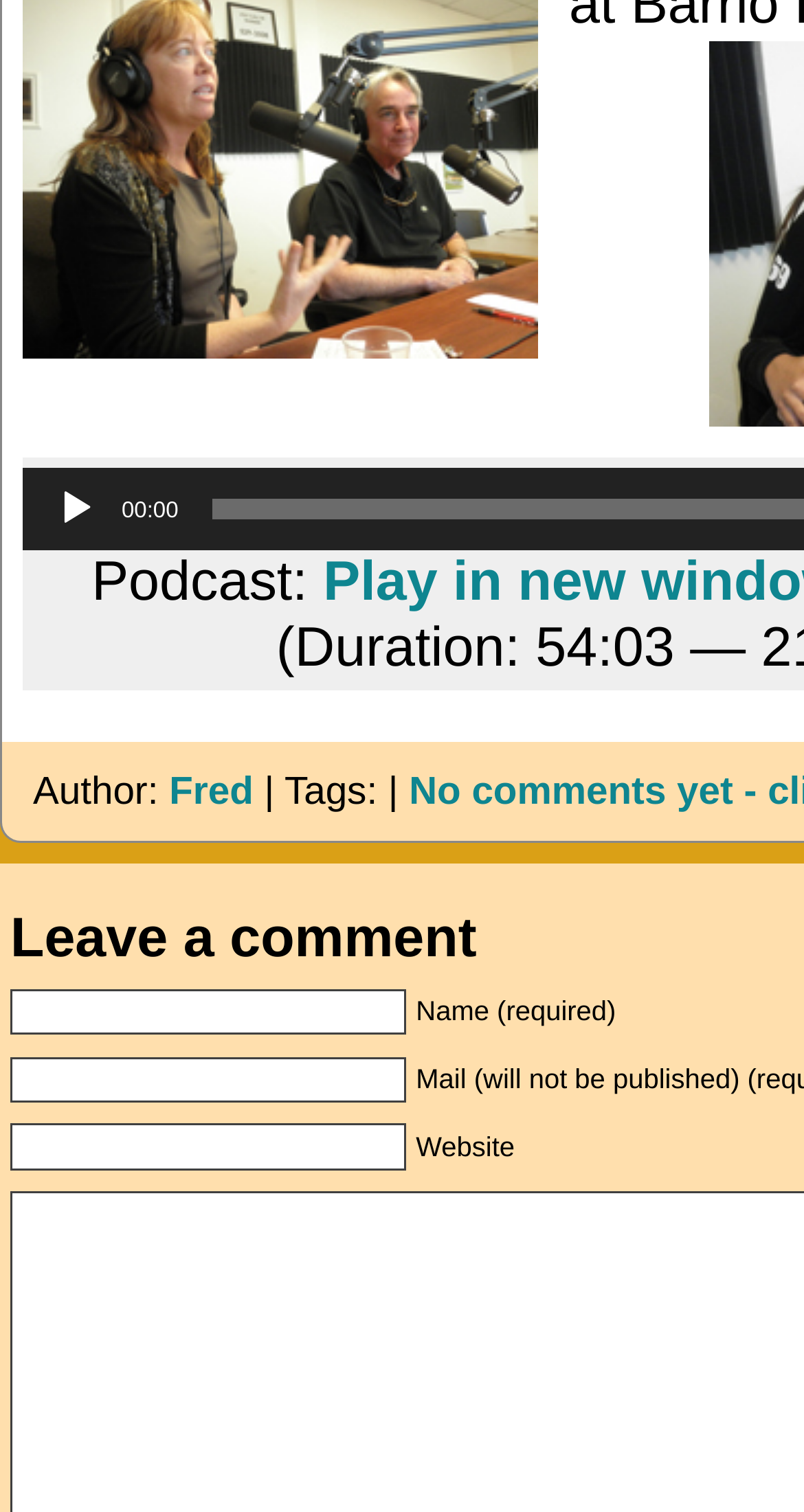Refer to the screenshot and give an in-depth answer to this question: How many textboxes are there for user input?

There are three textboxes for user input, which can be found below the 'Audio Player' element. The first textbox is labeled 'Name (required)', the second is labeled 'Mail (will not be published) (required)', and the third is labeled 'Website'.